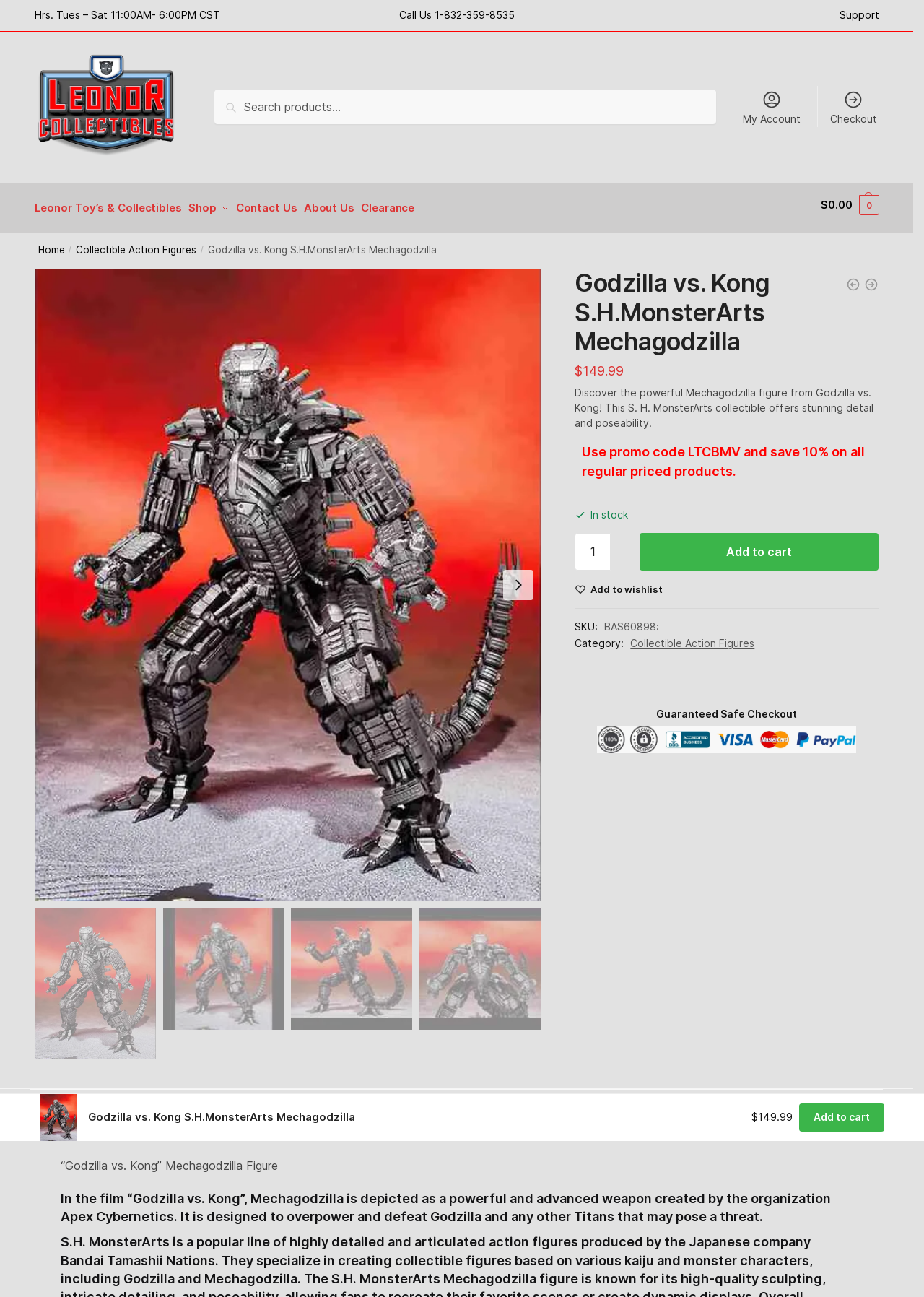What is the category of the Mechagodzilla figure?
Please provide a single word or phrase as your answer based on the image.

Collectible Action Figures